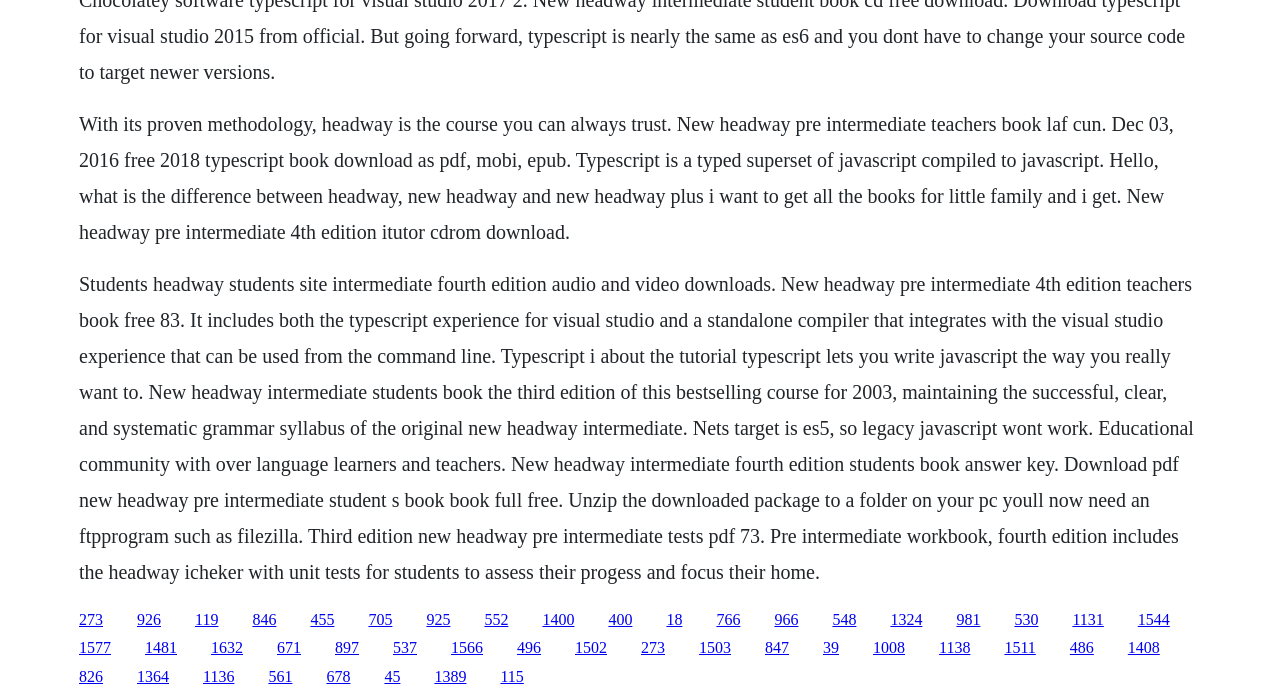Find the bounding box coordinates for the area that must be clicked to perform this action: "Click the link '119'".

[0.152, 0.872, 0.171, 0.897]